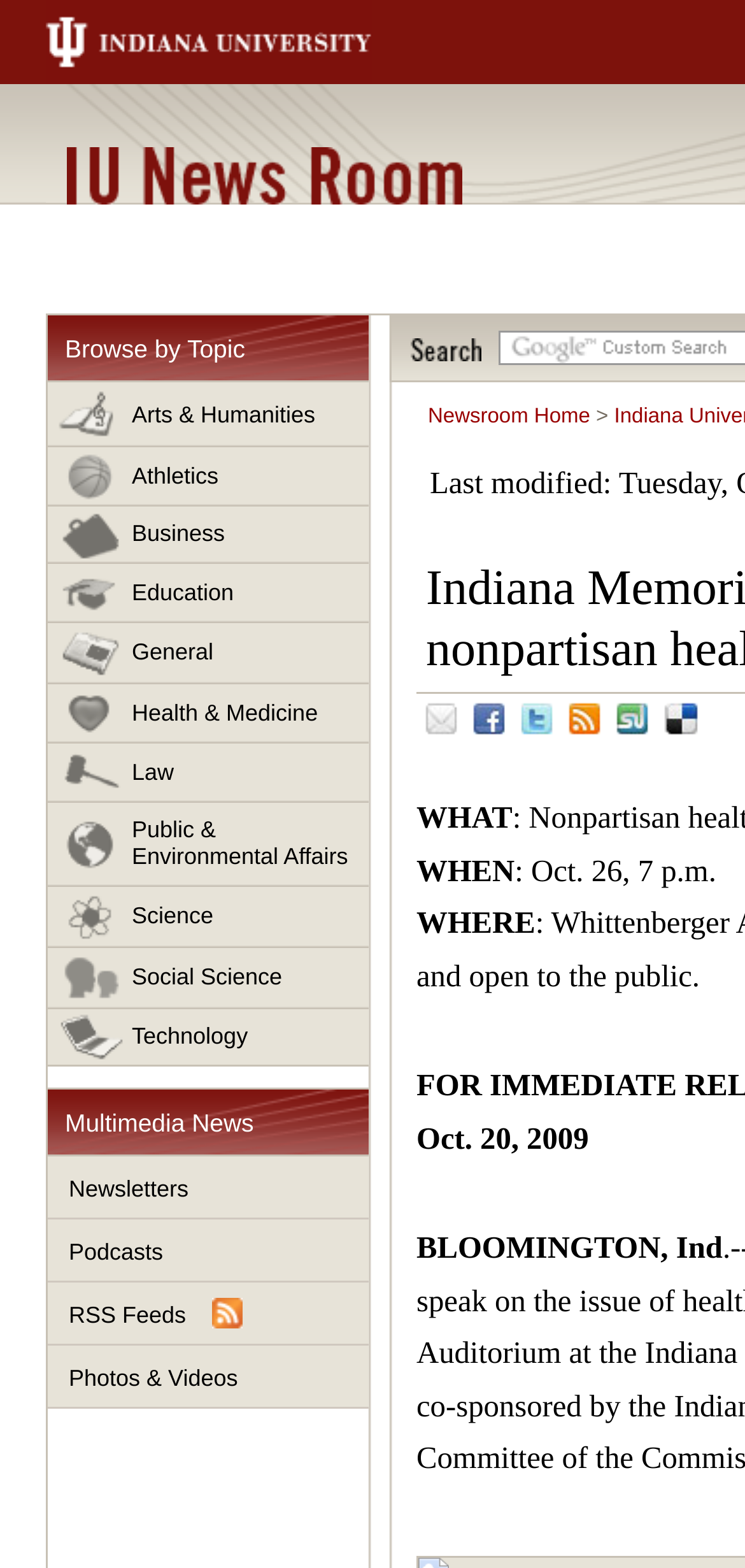Refer to the element description Technology and identify the corresponding bounding box in the screenshot. Format the coordinates as (top-left x, top-left y, bottom-right x, bottom-right y) with values in the range of 0 to 1.

[0.064, 0.644, 0.495, 0.679]